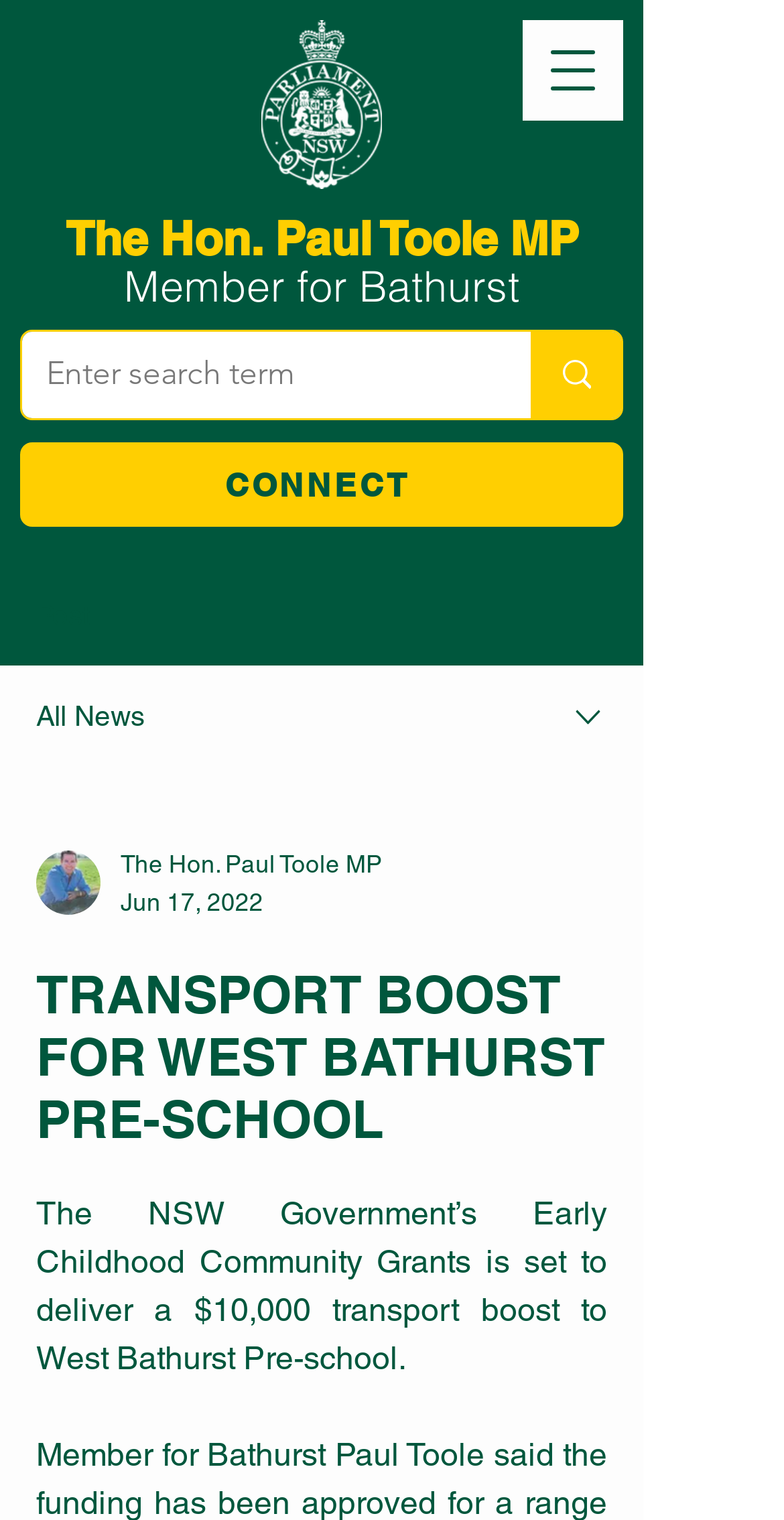Identify the bounding box for the element characterized by the following description: "3 Like".

None